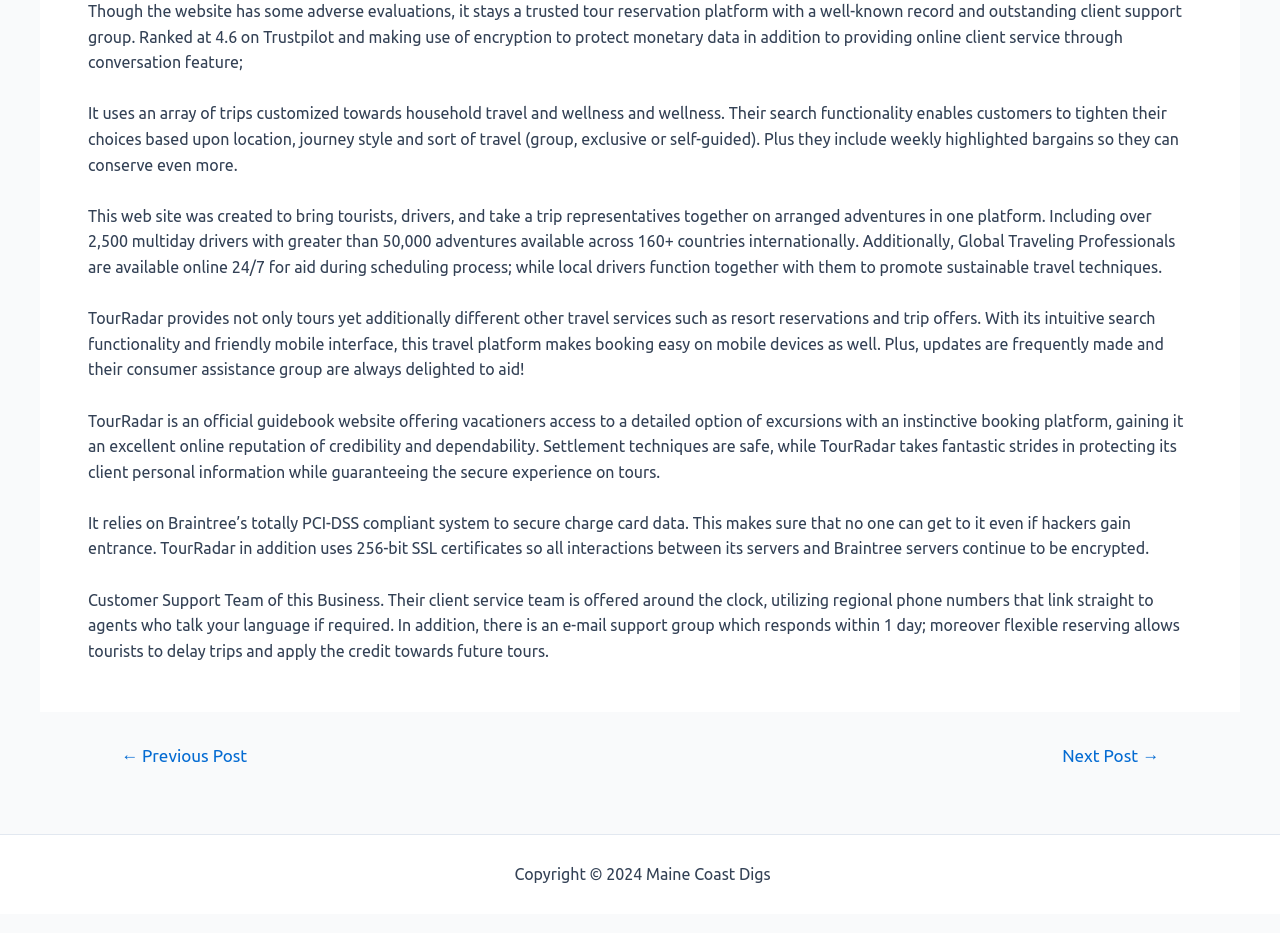How many multiday tours are available on TourRadar?
Please ensure your answer is as detailed and informative as possible.

According to the webpage, TourRadar offers over 2,500 multiday tours with more than 50,000 adventures available across 160+ countries internationally.